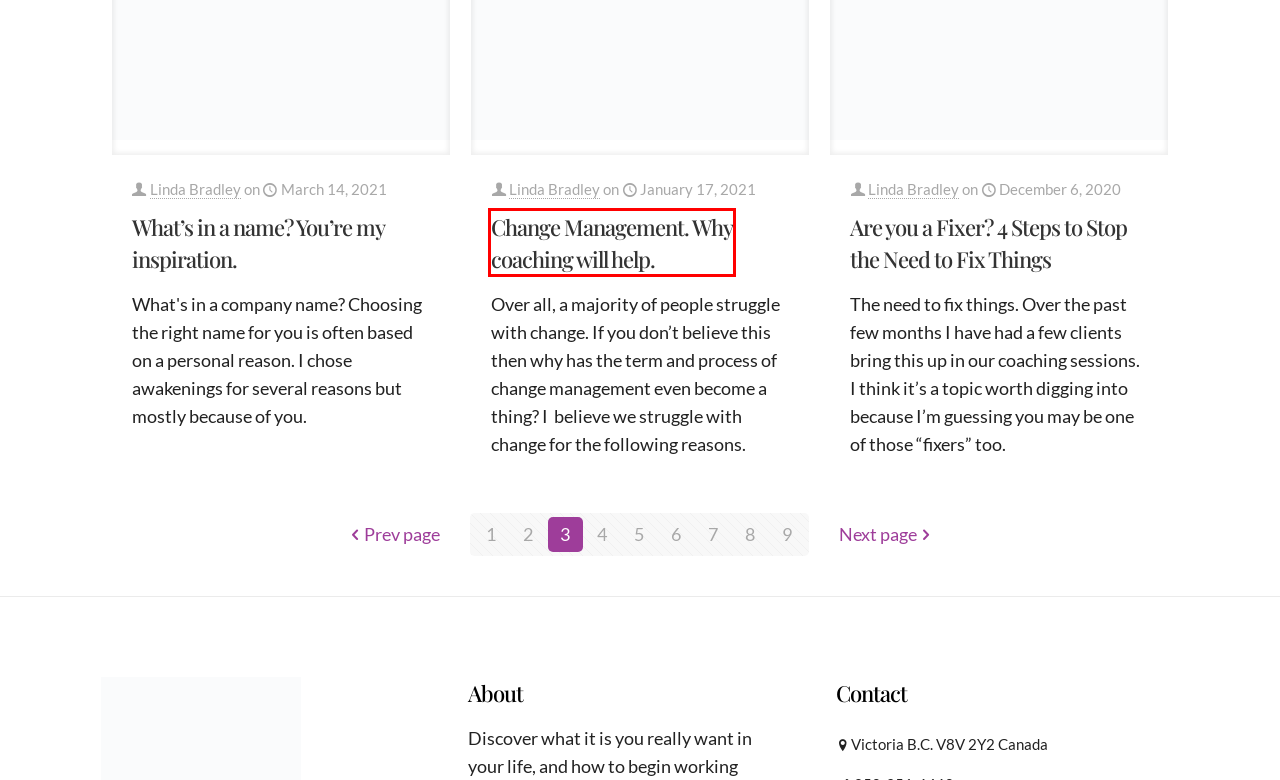Provided is a screenshot of a webpage with a red bounding box around an element. Select the most accurate webpage description for the page that appears after clicking the highlighted element. Here are the candidates:
A. Are you a Fixer? 4 Steps to Stop the Need to Fix Things - Awakenings Life Coaching
B. Awakenings Life Coaching, Victoria, BC | Contact
C. Awakenings Life Coaching, Victoria, BC | Coaching
D. Improve your communication. Watch your use of these 4 words.
E. Is it time to leave your job?
F. What's in a name? You're my inspiration. - Awakenings Life Coaching
G. Your unmet expectations. What happens when you don't have the courage to share
H. Change Management. Why coaching will help. - Awakenings Life Coaching

H